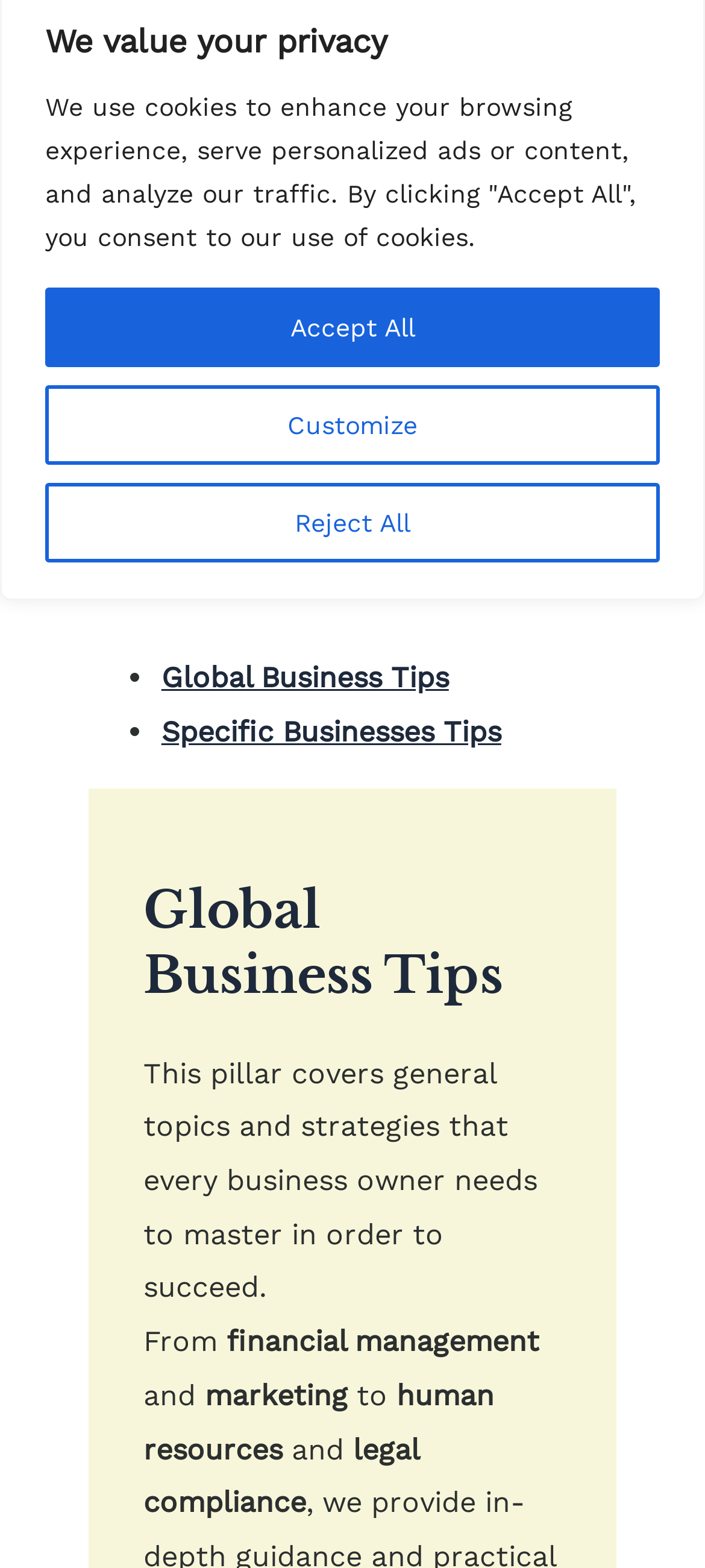Determine the bounding box of the UI component based on this description: "Specific Businesses Tips". The bounding box coordinates should be four float values between 0 and 1, i.e., [left, top, right, bottom].

[0.229, 0.456, 0.711, 0.478]